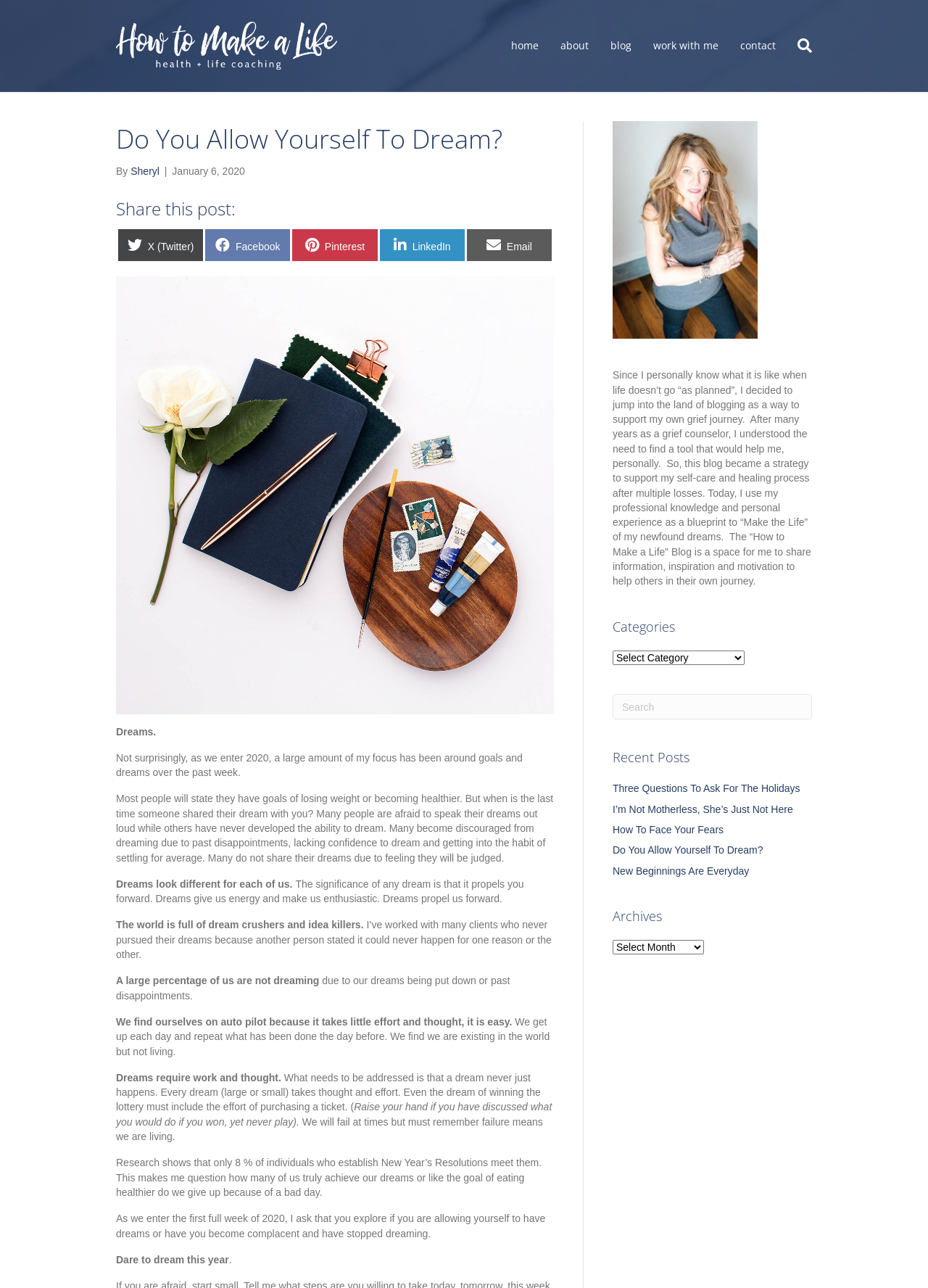Please extract the webpage's main title and generate its text content.

Do You Allow Yourself To Dream?